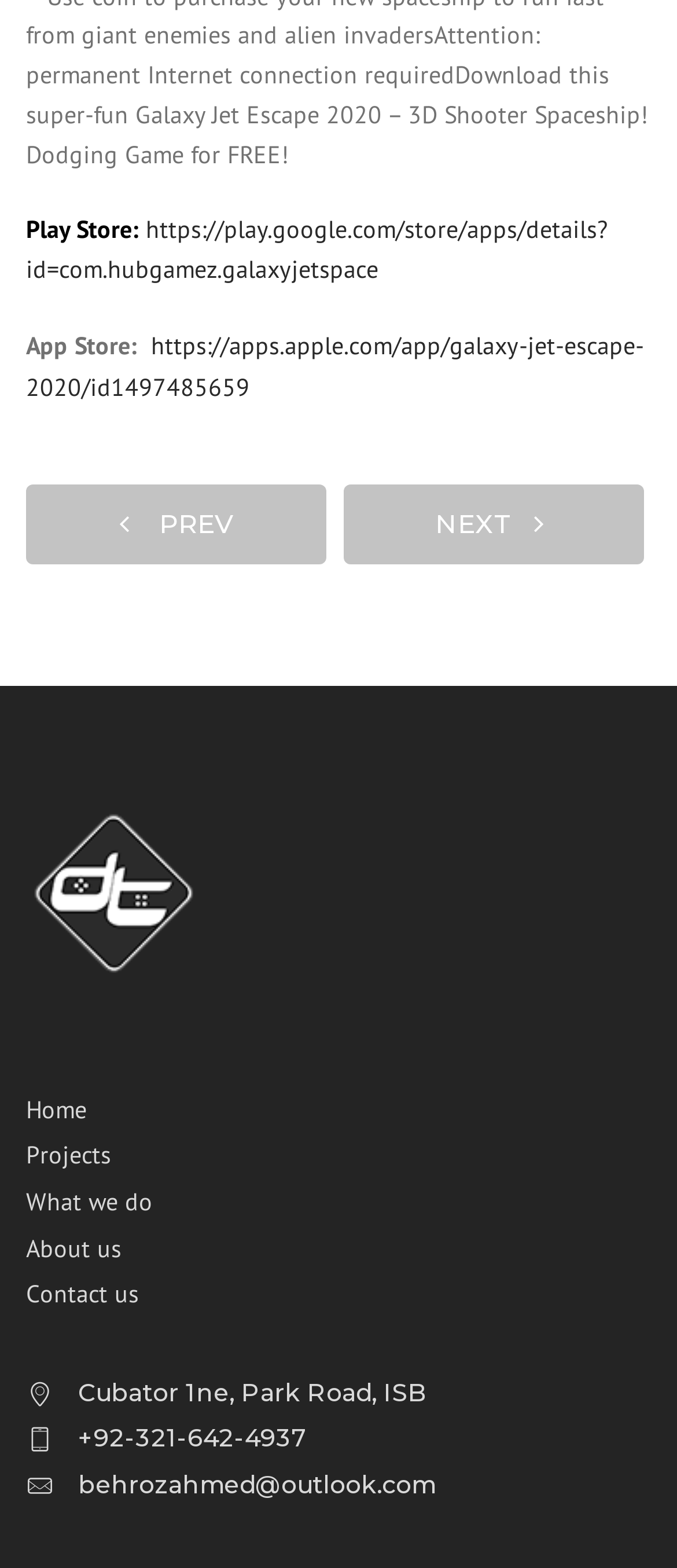What are the two app stores mentioned on the webpage?
Give a thorough and detailed response to the question.

The webpage contains links to the company's app on two app stores, which are mentioned as 'Play Store:' and 'App Store:' respectively. The links are provided below these labels.